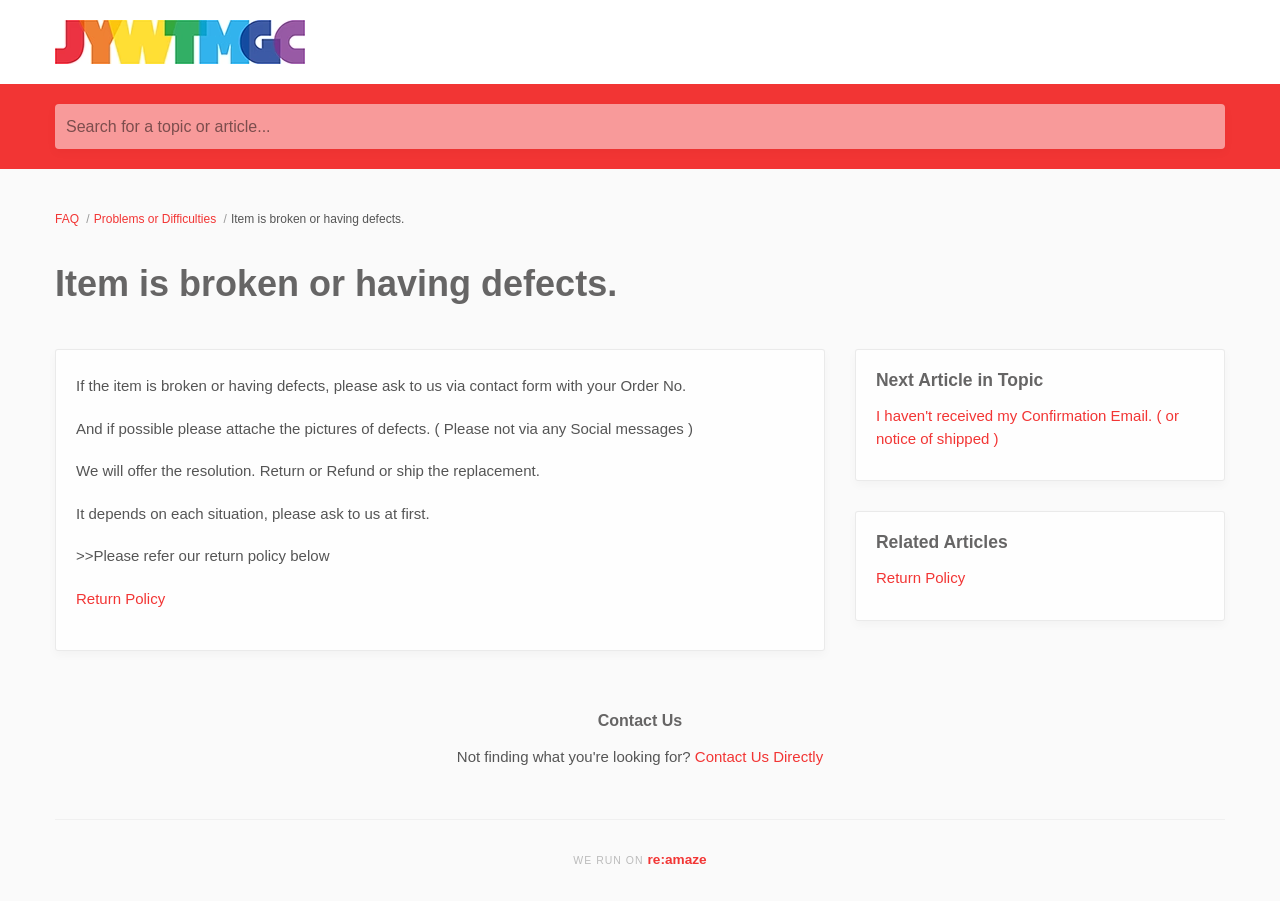Give an in-depth explanation of the webpage layout and content.

This webpage appears to be a customer support or FAQ page, specifically addressing issues with broken or defective items. At the top left, there is a logo or image with the text "JYW TMGC" next to it. Below this, there is a search bar with a placeholder text "Search for a topic or article..." and a link to "FAQ" on the right.

The main content of the page is divided into sections. The first section has a heading "Item is broken or having defects." and provides instructions on what to do in such a situation. There are three paragraphs of text explaining the process, including asking the customer to contact the support team via a contact form with their order number and attaching pictures of the defects.

Below this section, there is a link to "Return Policy" and a heading "Next Article in Topic" with a related article link. Further down, there is a section with a heading "Related Articles" containing another link to "Return Policy". 

On the left side of the page, there is a section with a heading "Contact Us" and a link to "Contact Us Directly". At the bottom of the page, there is a footer section with the text "WE RUN ON" and a link to "re:amaze".